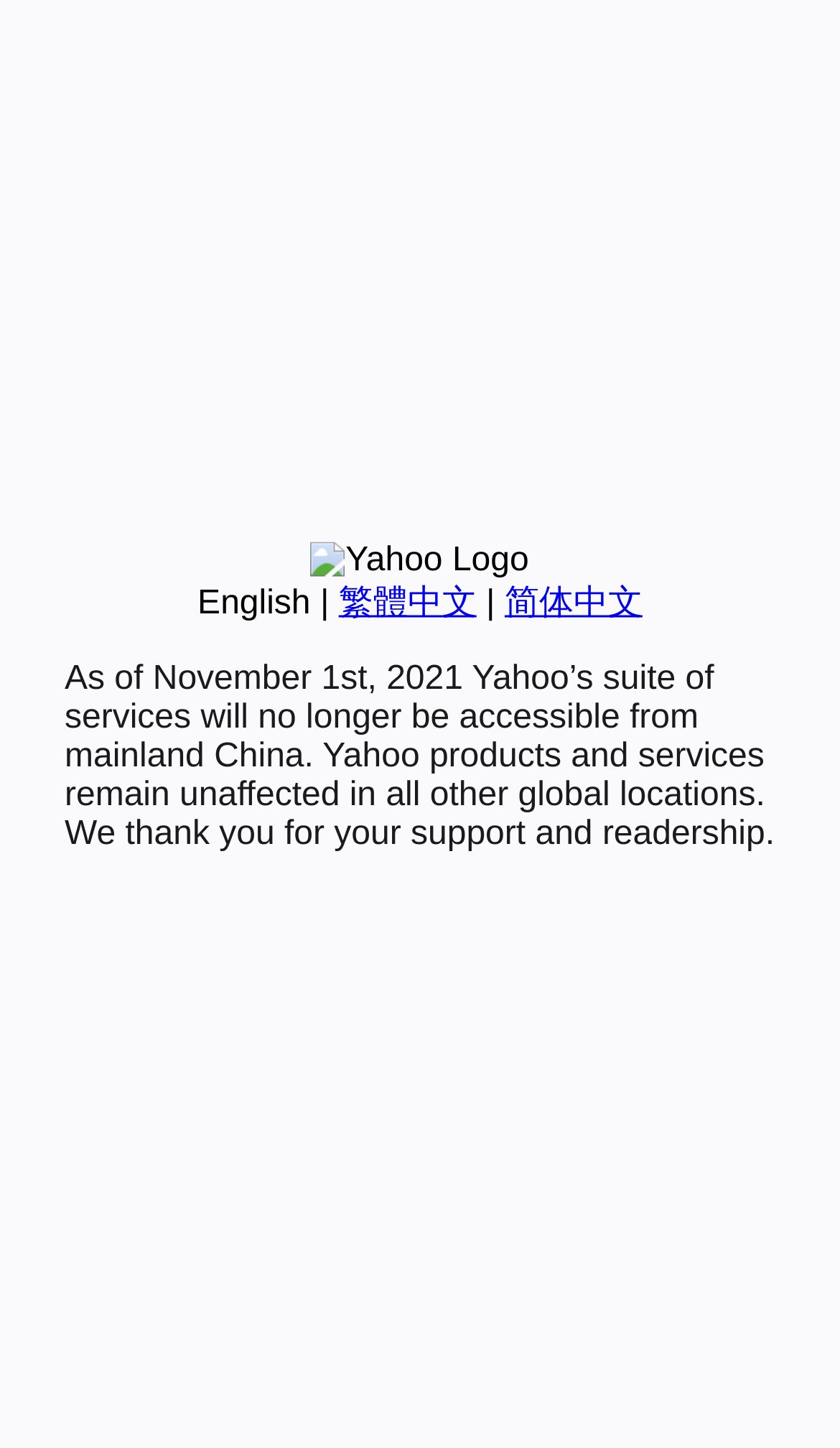Identify the bounding box of the UI element that matches this description: "English".

[0.235, 0.404, 0.37, 0.429]